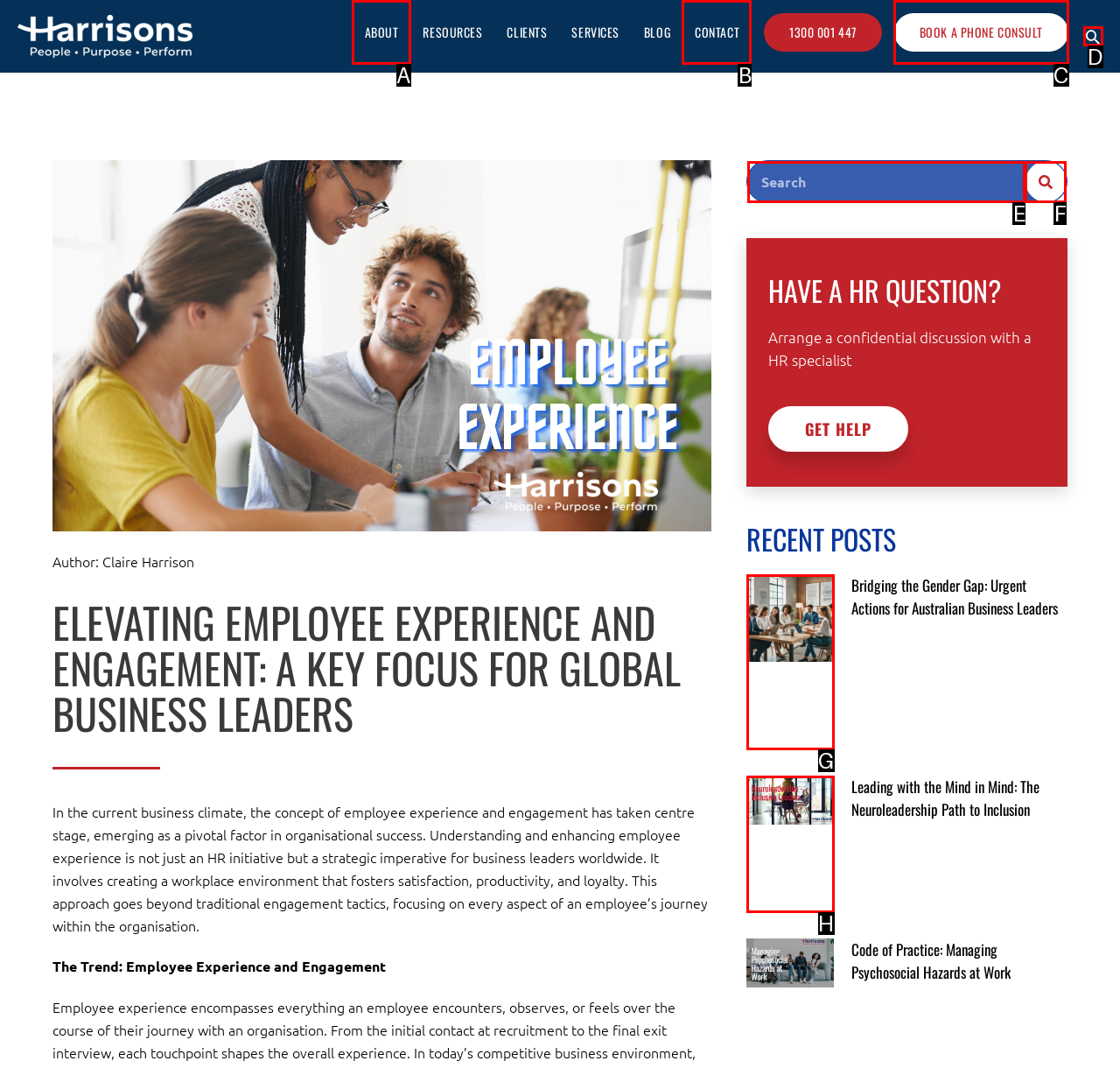Which option should I select to accomplish the task: Contact Harrison Human Resources Brisbane? Respond with the corresponding letter from the given choices.

B